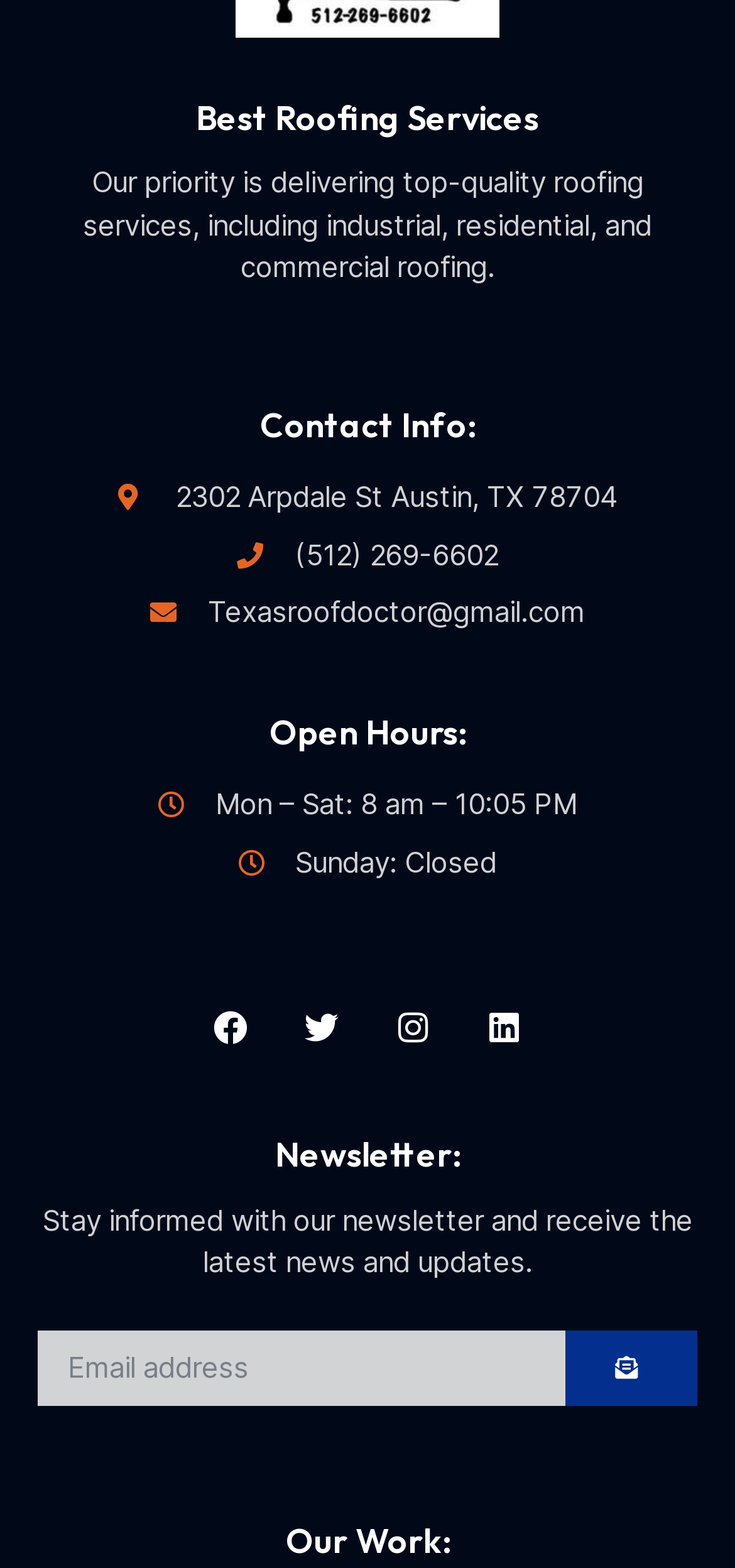What is the company's phone number?
Answer the question with a detailed and thorough explanation.

I found the phone number by looking at the 'Contact Info:' section, where it is listed as a link.